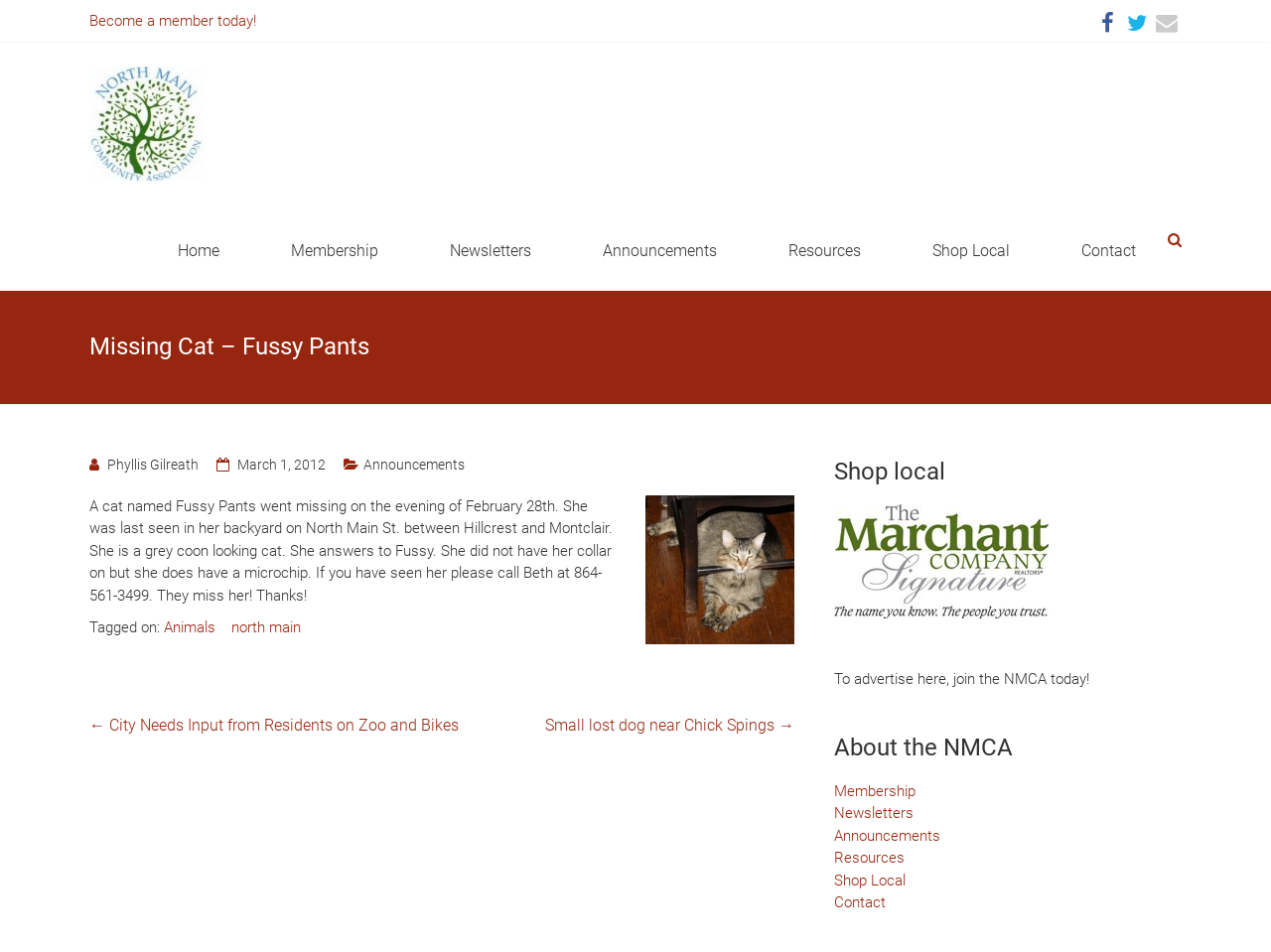Please find the bounding box coordinates of the element that must be clicked to perform the given instruction: "Click on Become a member today!". The coordinates should be four float numbers from 0 to 1, i.e., [left, top, right, bottom].

[0.07, 0.013, 0.202, 0.031]